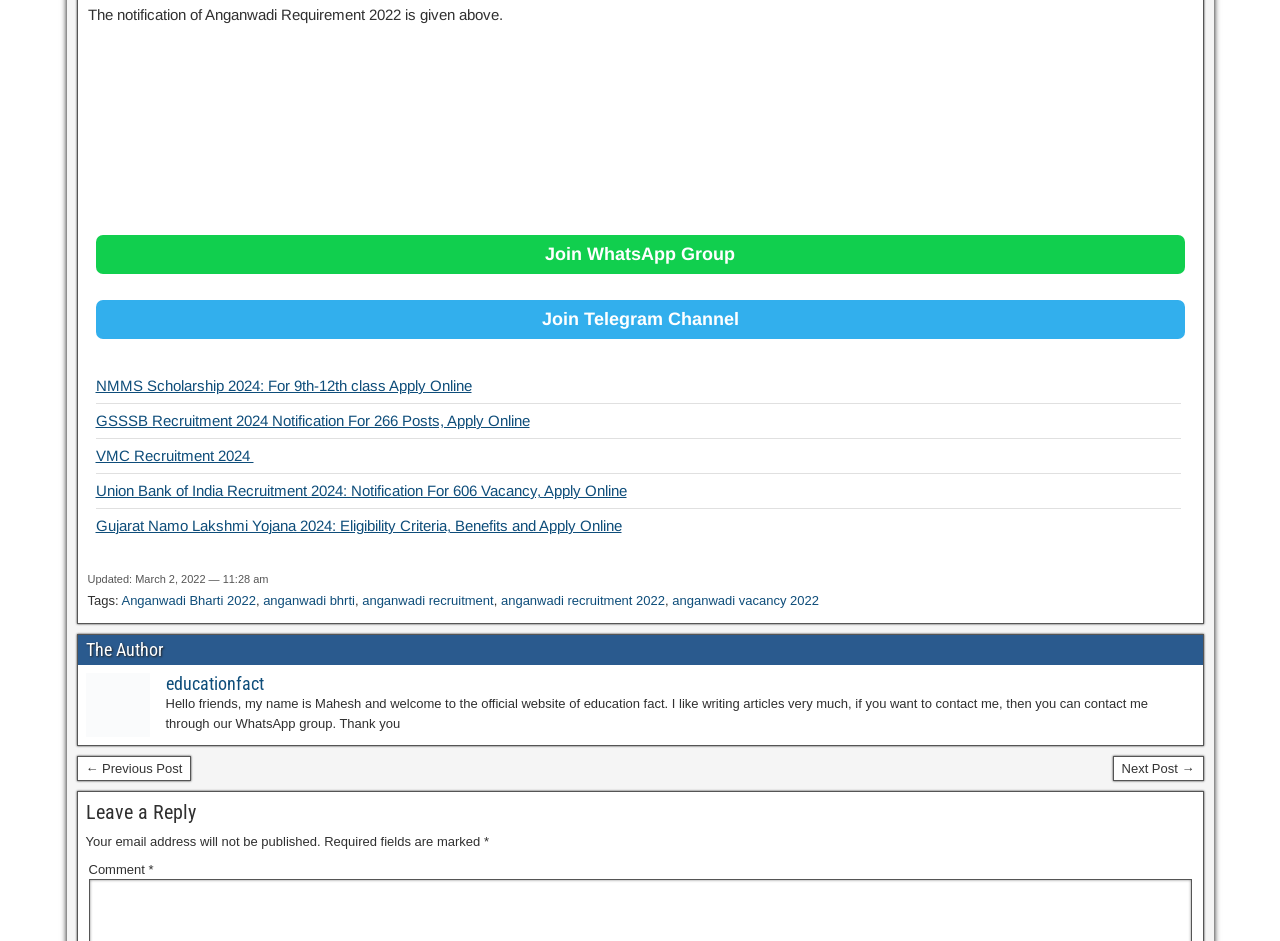Based on the element description, predict the bounding box coordinates (top-left x, top-left y, bottom-right x, bottom-right y) for the UI element in the screenshot: anganwadi vacancy 2022

[0.525, 0.631, 0.64, 0.647]